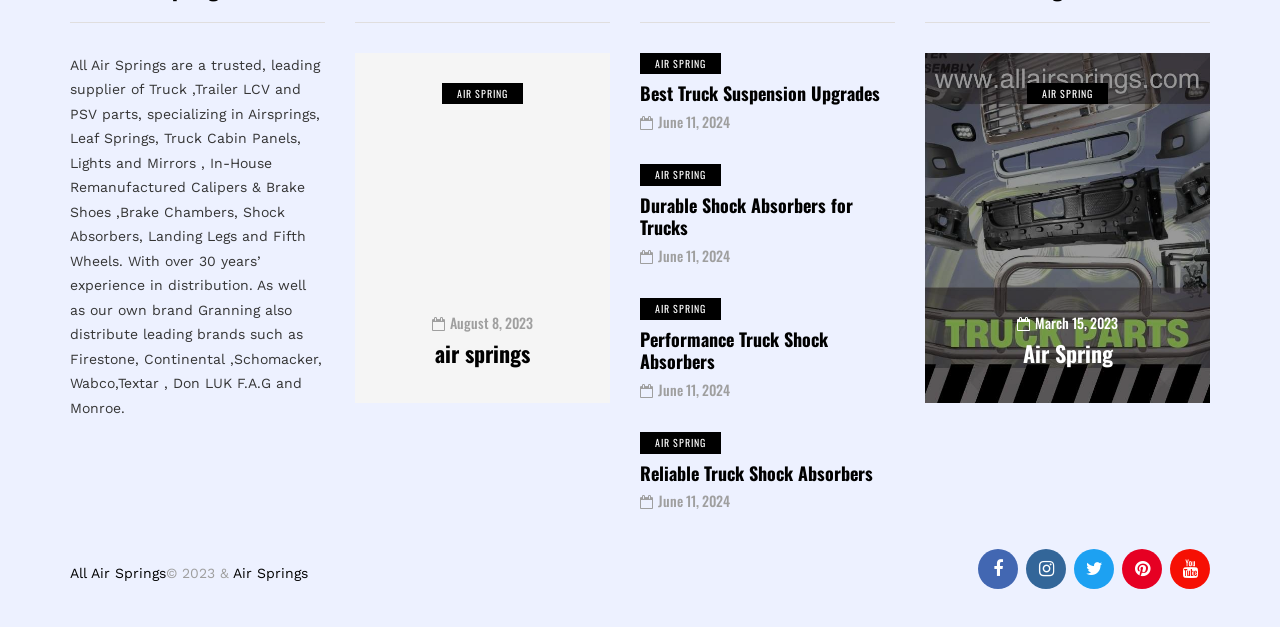Please pinpoint the bounding box coordinates for the region I should click to adhere to this instruction: "click on AIR SPRING".

[0.146, 0.132, 0.209, 0.166]